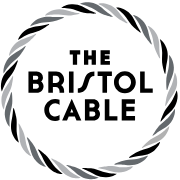Refer to the image and answer the question with as much detail as possible: What is the color of the twisted rope-like elements?

The twisted rope-like elements that form the circular design of the logo alternate between two colors, which are black and gray, symbolizing unity and strength.